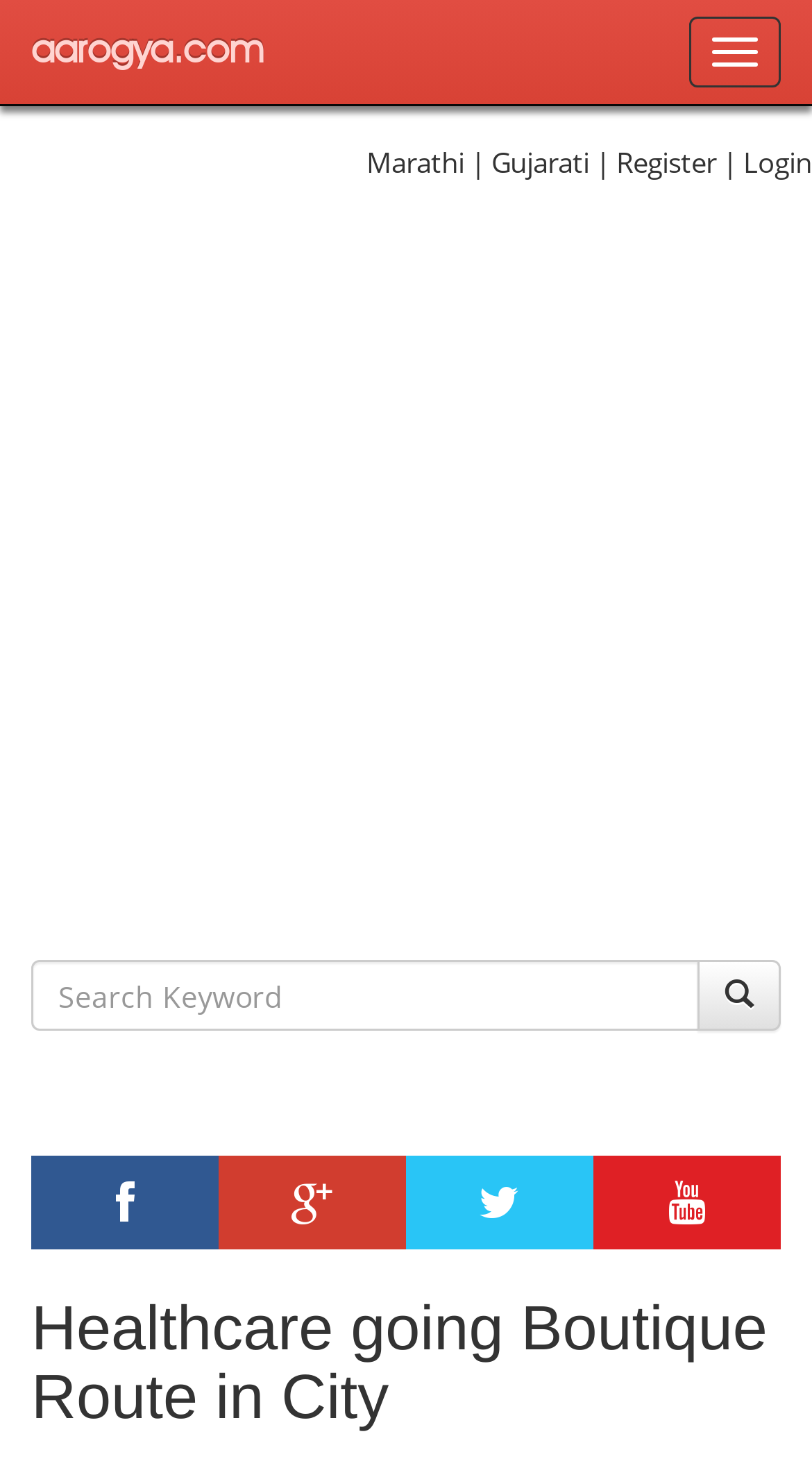Provide a comprehensive caption for the webpage.

The webpage appears to be a news article from the Times of India, dated May 19, 2010, written by Malathy Iyer in Mumbai, India. 

At the top right corner, there is a button to toggle navigation. Below it, there are several links, including "aarogya.com", "Marathi", "Gujarati", "Register", and "Login", arranged horizontally. 

In the top left corner, there is a link to the website's logo. 

Below the top navigation bar, there is a large advertisement iframe that spans the entire width of the page. 

Underneath the advertisement, there is a search bar with a text box and a search button. The search button has a magnifying glass icon. 

To the right of the search bar, there are four social media links, represented by icons. 

The main content of the webpage is a news article with the title "Healthcare going Boutique Route in City", which is displayed prominently at the bottom of the page.